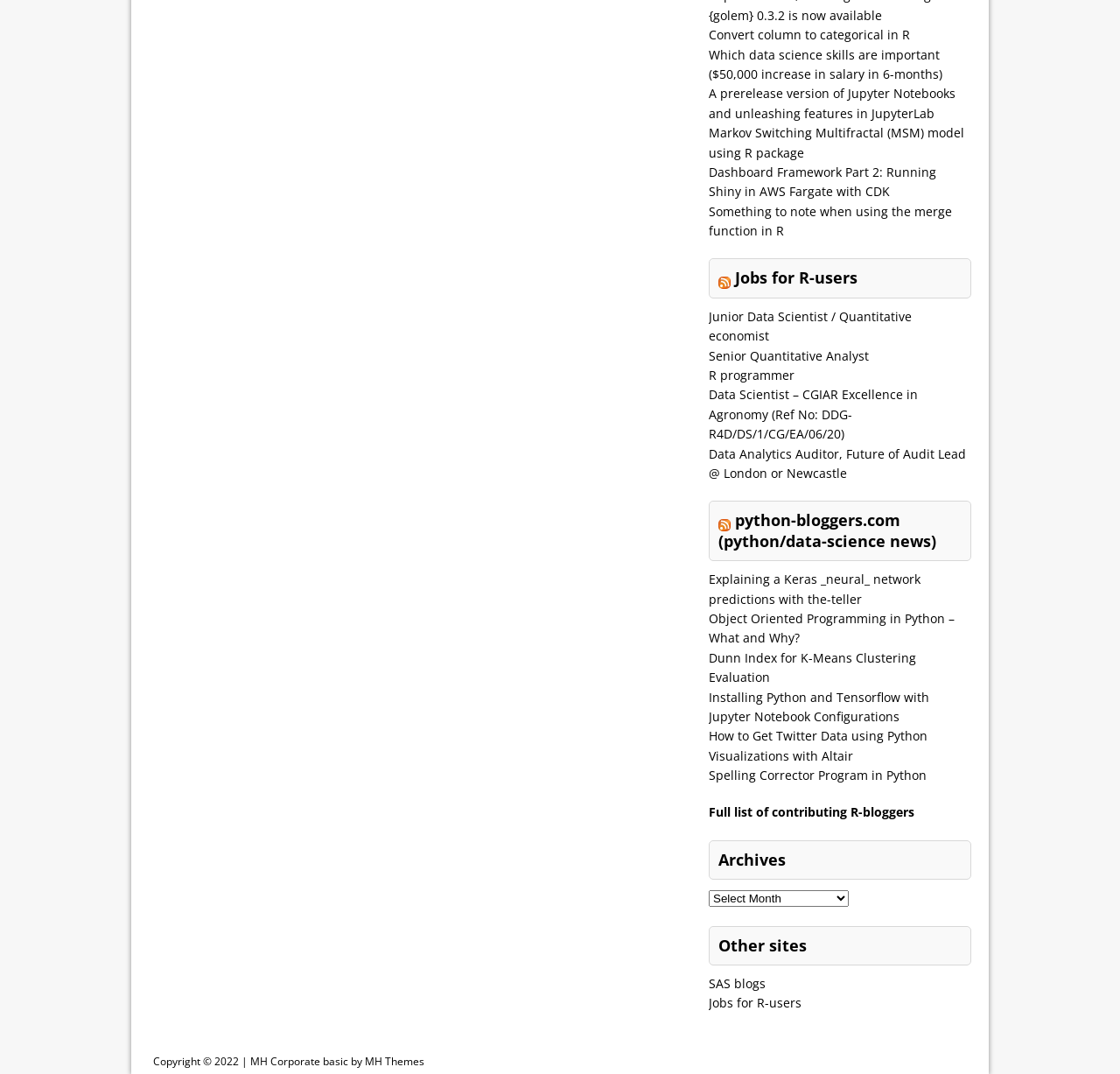Please identify the bounding box coordinates of the region to click in order to complete the given instruction: "Check the latest post on python-bloggers.com". The coordinates should be four float numbers between 0 and 1, i.e., [left, top, right, bottom].

[0.633, 0.466, 0.867, 0.523]